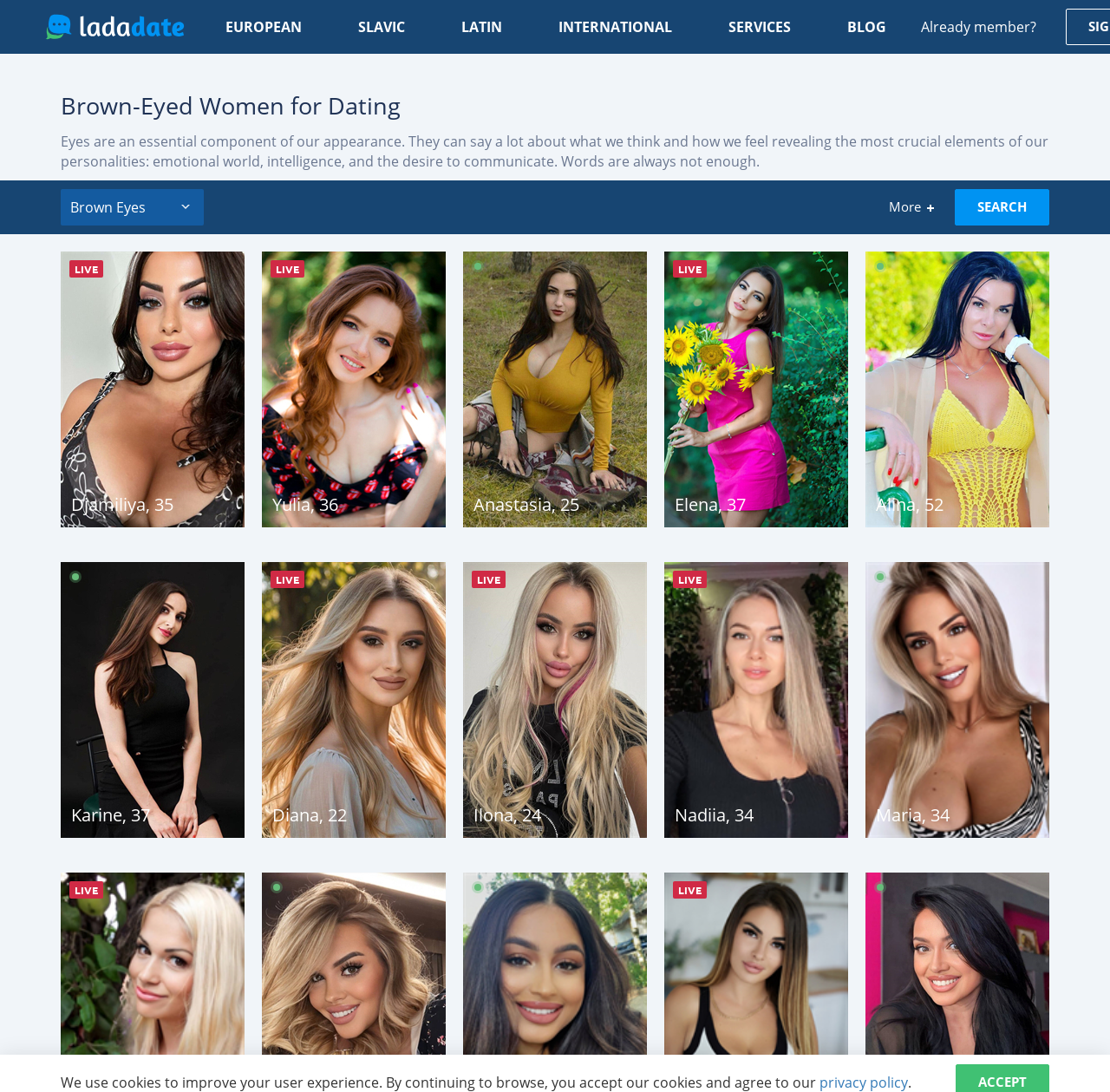Determine the bounding box coordinates of the clickable region to execute the instruction: "Read the blog". The coordinates should be four float numbers between 0 and 1, denoted as [left, top, right, bottom].

[0.755, 0.008, 0.806, 0.041]